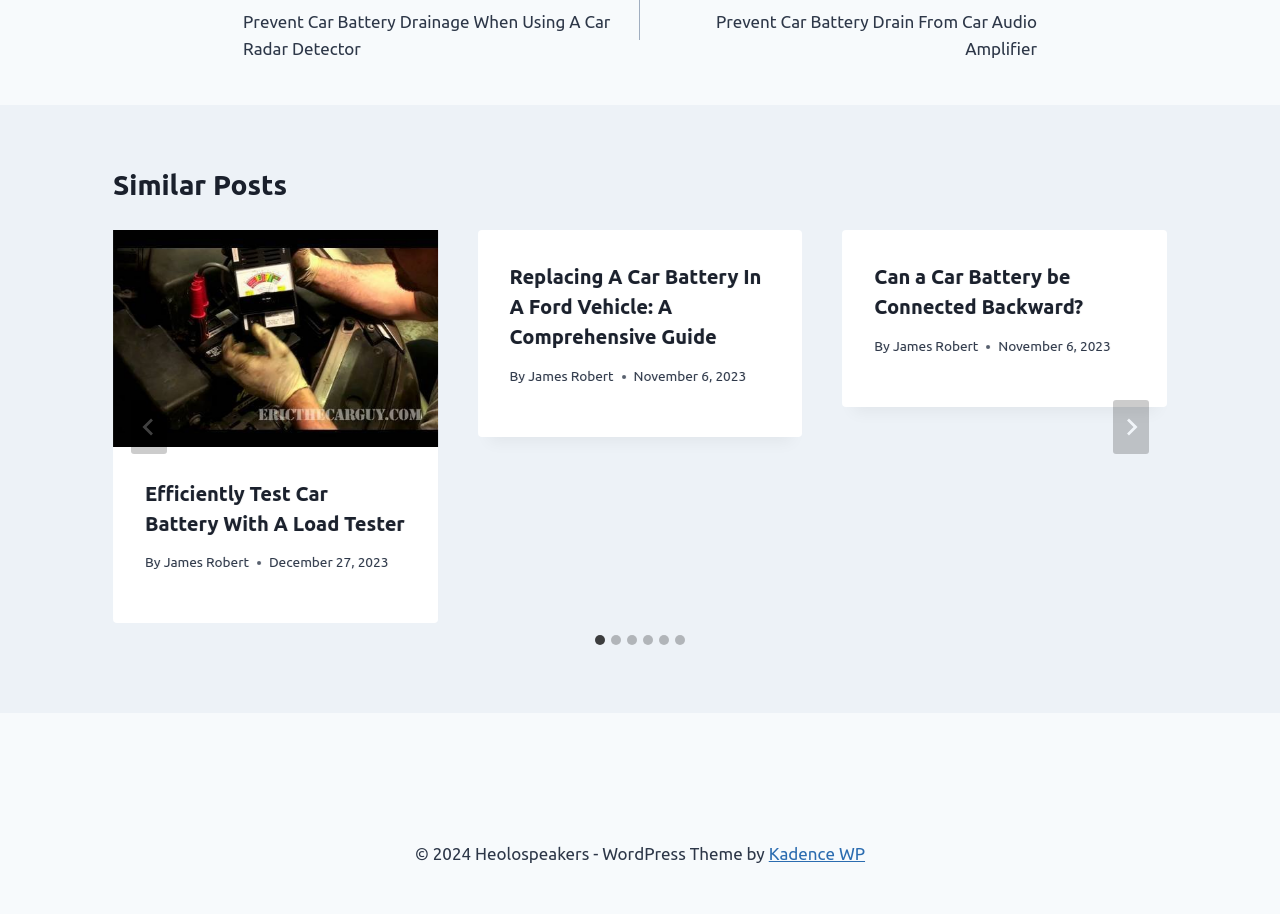Please find the bounding box for the UI component described as follows: "James Robert".

[0.413, 0.196, 0.479, 0.214]